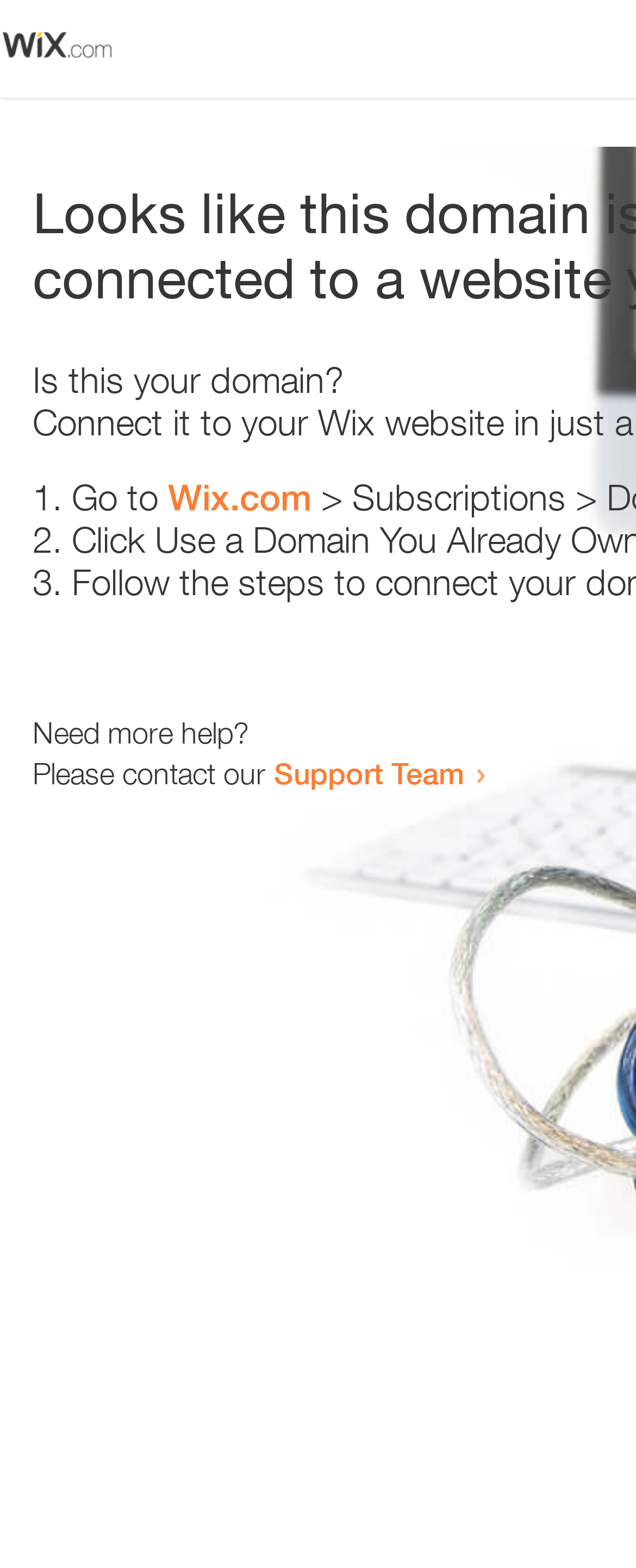From the element description: "Polski", extract the bounding box coordinates of the UI element. The coordinates should be expressed as four float numbers between 0 and 1, in the order [left, top, right, bottom].

None